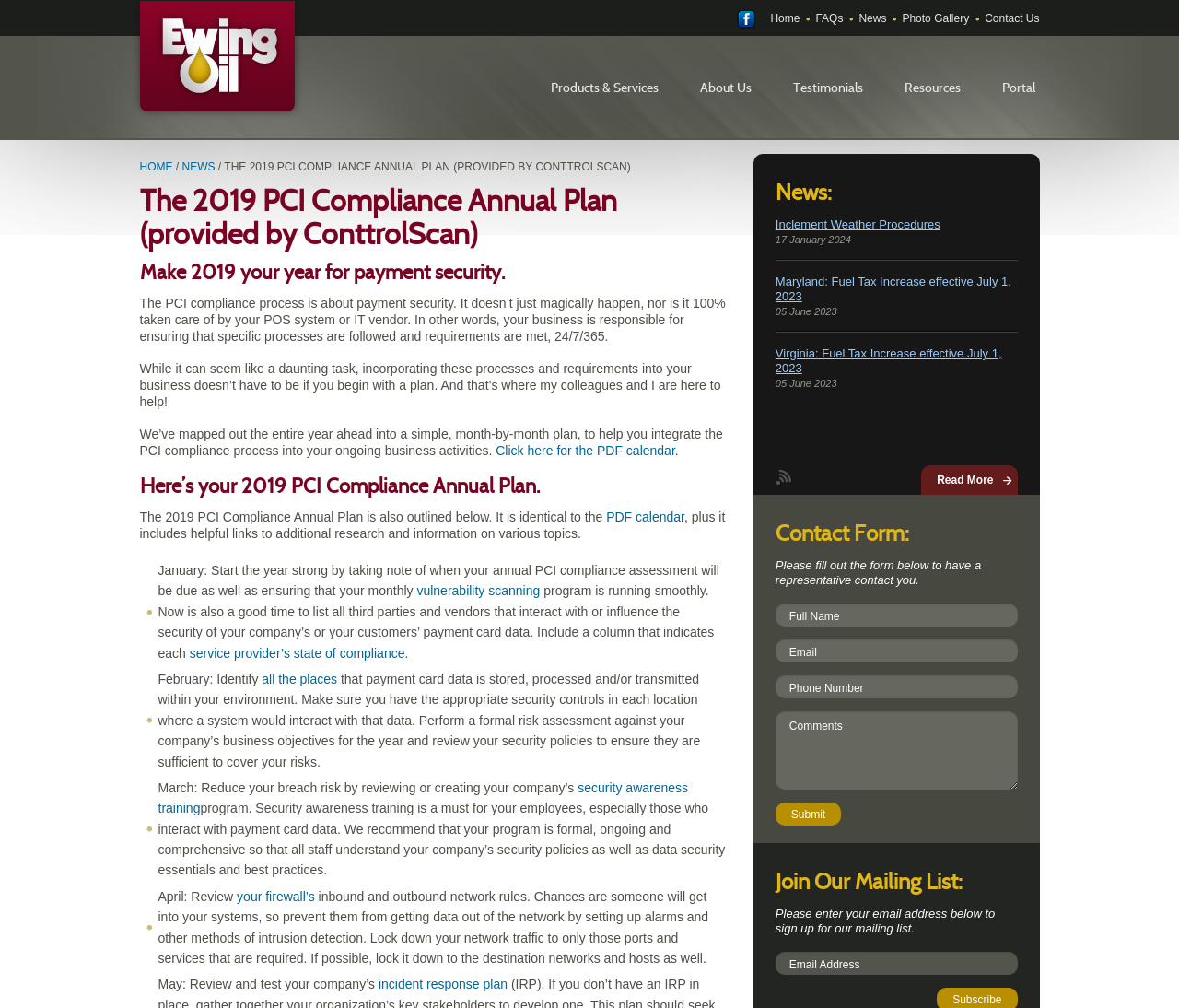What is the purpose of the 2019 PCI Compliance Annual Plan?
Look at the image and respond with a one-word or short-phrase answer.

Payment security